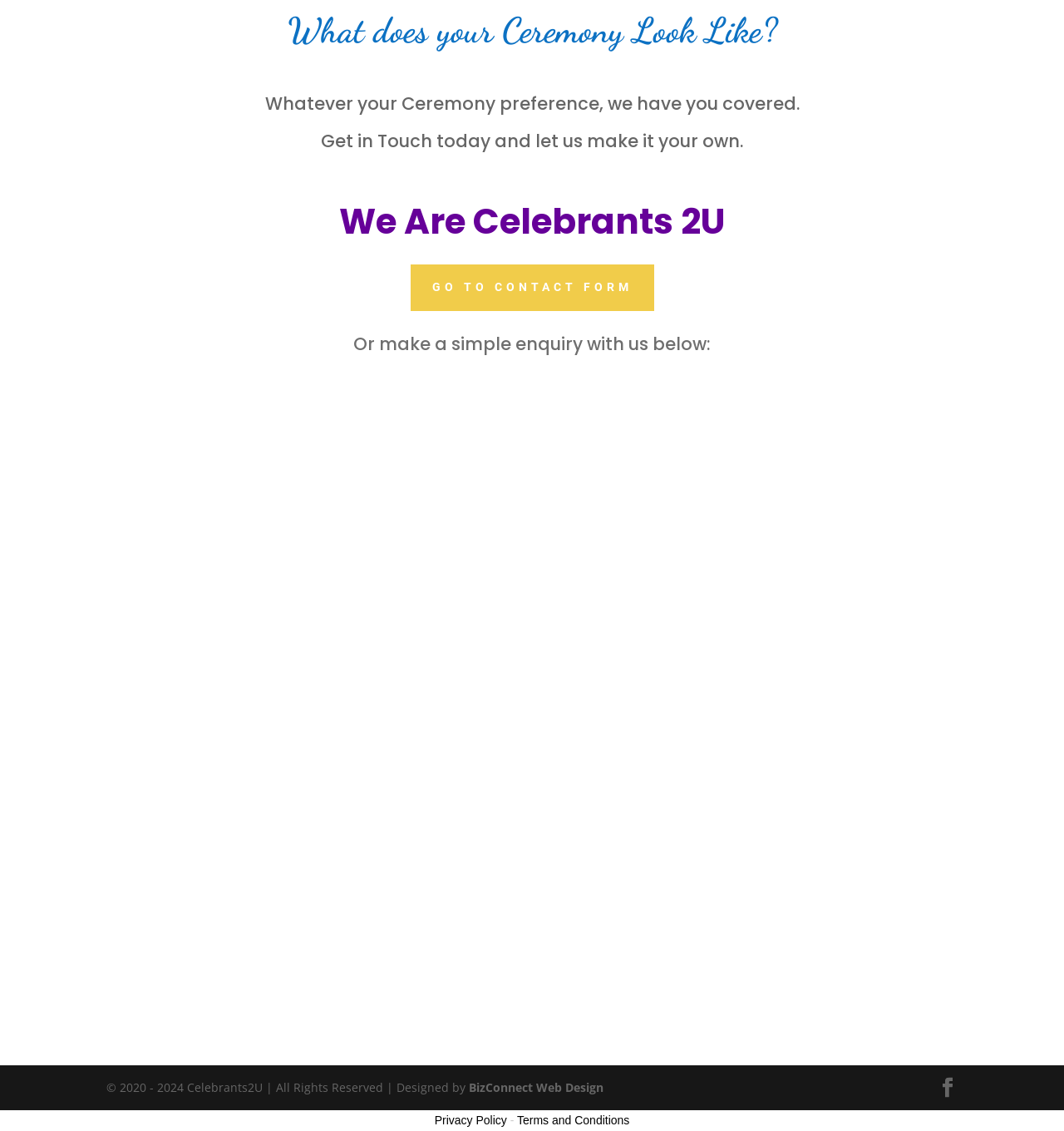Please locate the bounding box coordinates for the element that should be clicked to achieve the following instruction: "Click the 'Privacy Policy' link". Ensure the coordinates are given as four float numbers between 0 and 1, i.e., [left, top, right, bottom].

[0.408, 0.984, 0.476, 0.996]